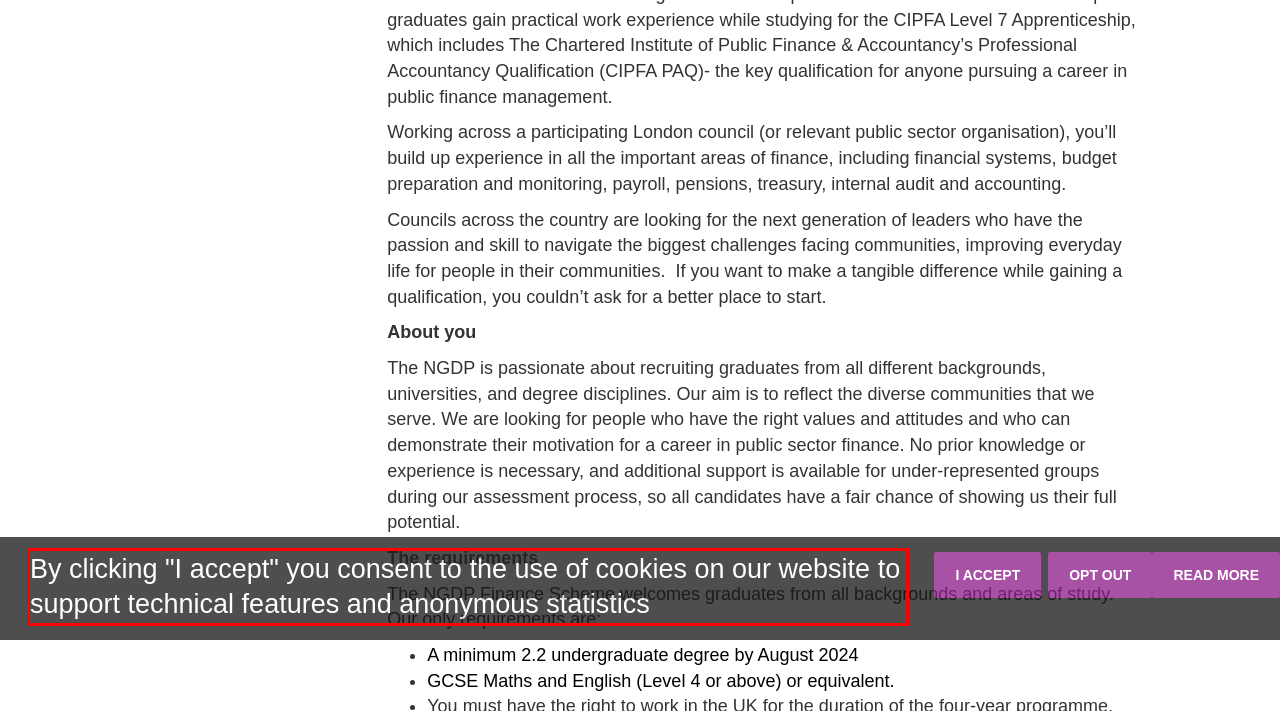Examine the webpage screenshot and use OCR to obtain the text inside the red bounding box.

By clicking "I accept" you consent to the use of cookies on our website to support technical features and anonymous statistics